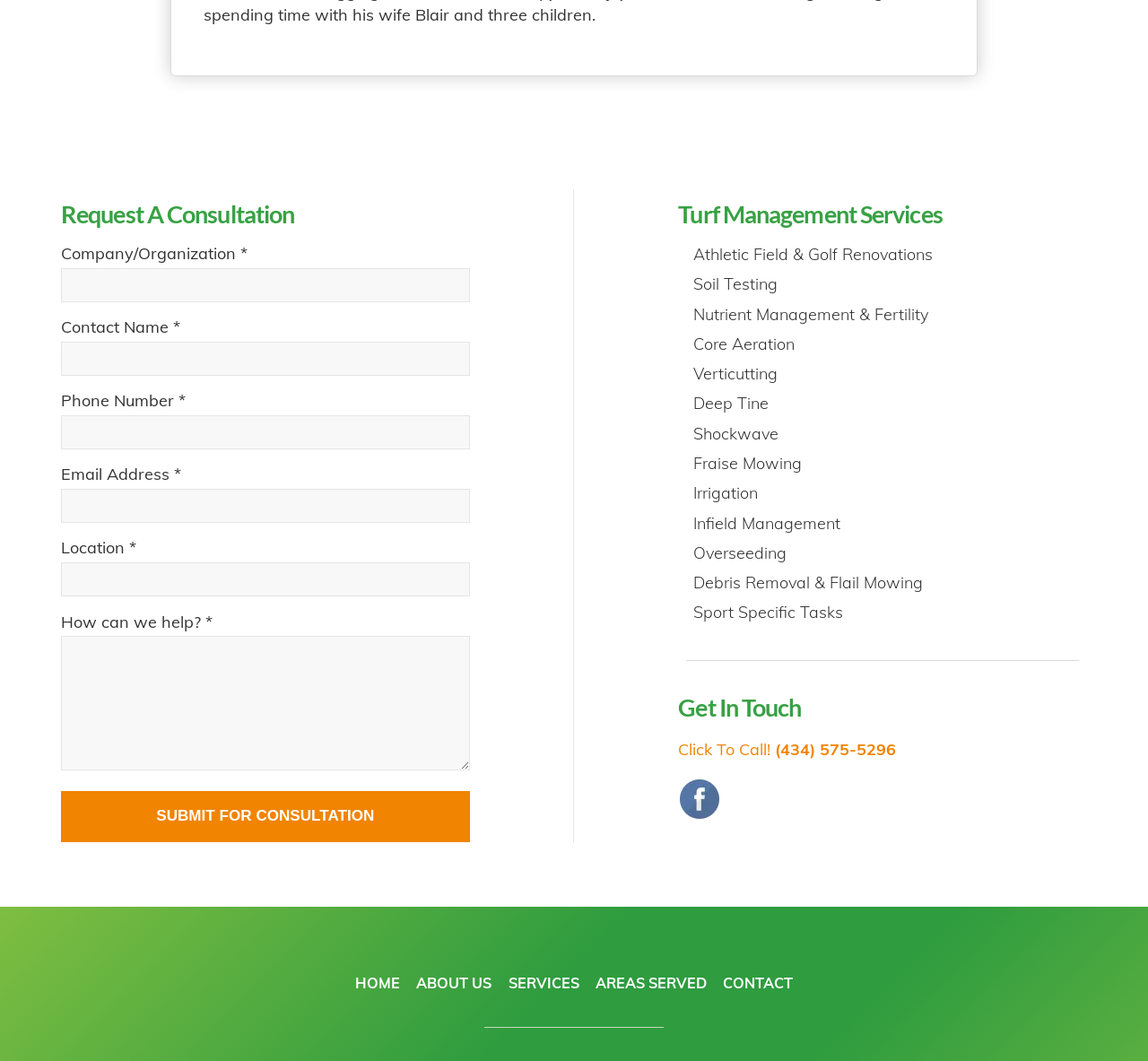Identify the bounding box coordinates of the section that should be clicked to achieve the task described: "Enter company or organization name".

[0.053, 0.253, 0.409, 0.285]